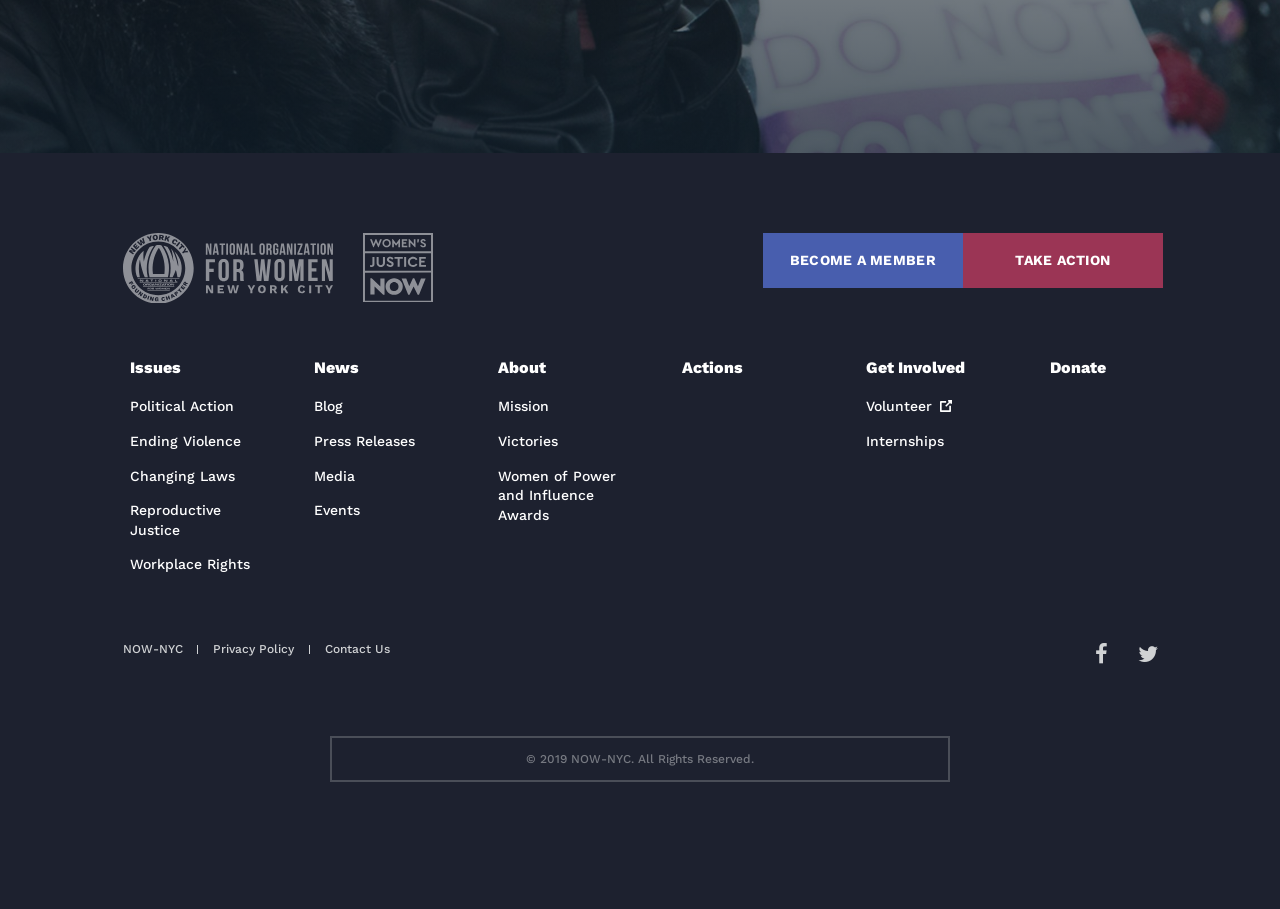Extract the bounding box coordinates for the HTML element that matches this description: "Dr. Jamie Washington, Mark Charles". The coordinates should be four float numbers between 0 and 1, i.e., [left, top, right, bottom].

None